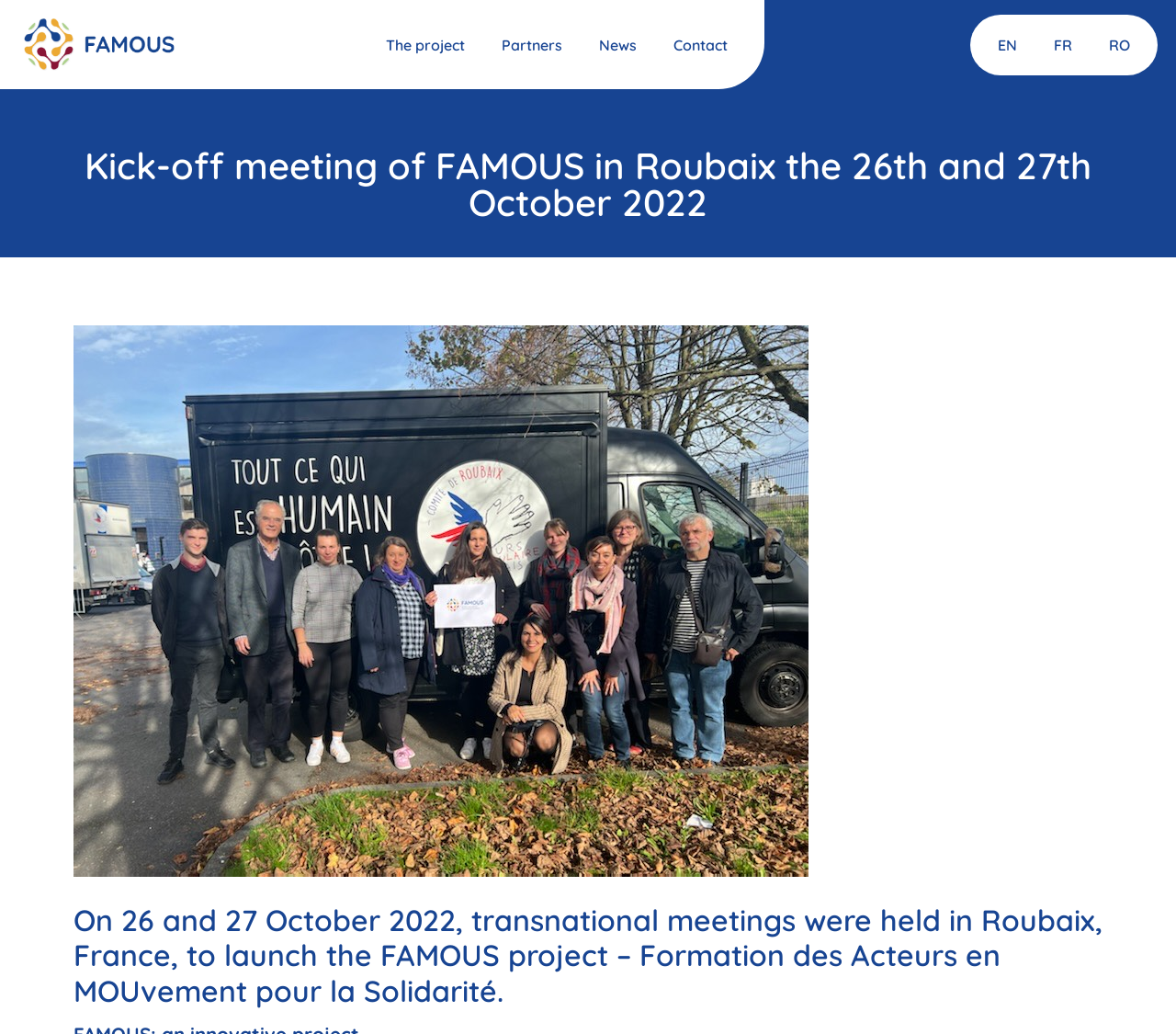Explain the contents of the webpage comprehensively.

The webpage is about the kick-off meeting of the FAMOUS project in Roubaix, France. At the top, there is a navigation menu with five links: "The project", "Partners", "News", "Contact", and three language options: "EN", "FR", and "RO". 

Below the navigation menu, there is a main heading that reads "Kick-off meeting of FAMOUS in Roubaix the 26th and 27th October 2022". 

To the right of the main heading, there is an image related to Roubaix, which takes up a significant portion of the page. 

Below the image, there is a subheading that describes the purpose of the meeting, stating that it was held to launch the FAMOUS project, which focuses on formation des acteurs en mouvement pour la solidarité.